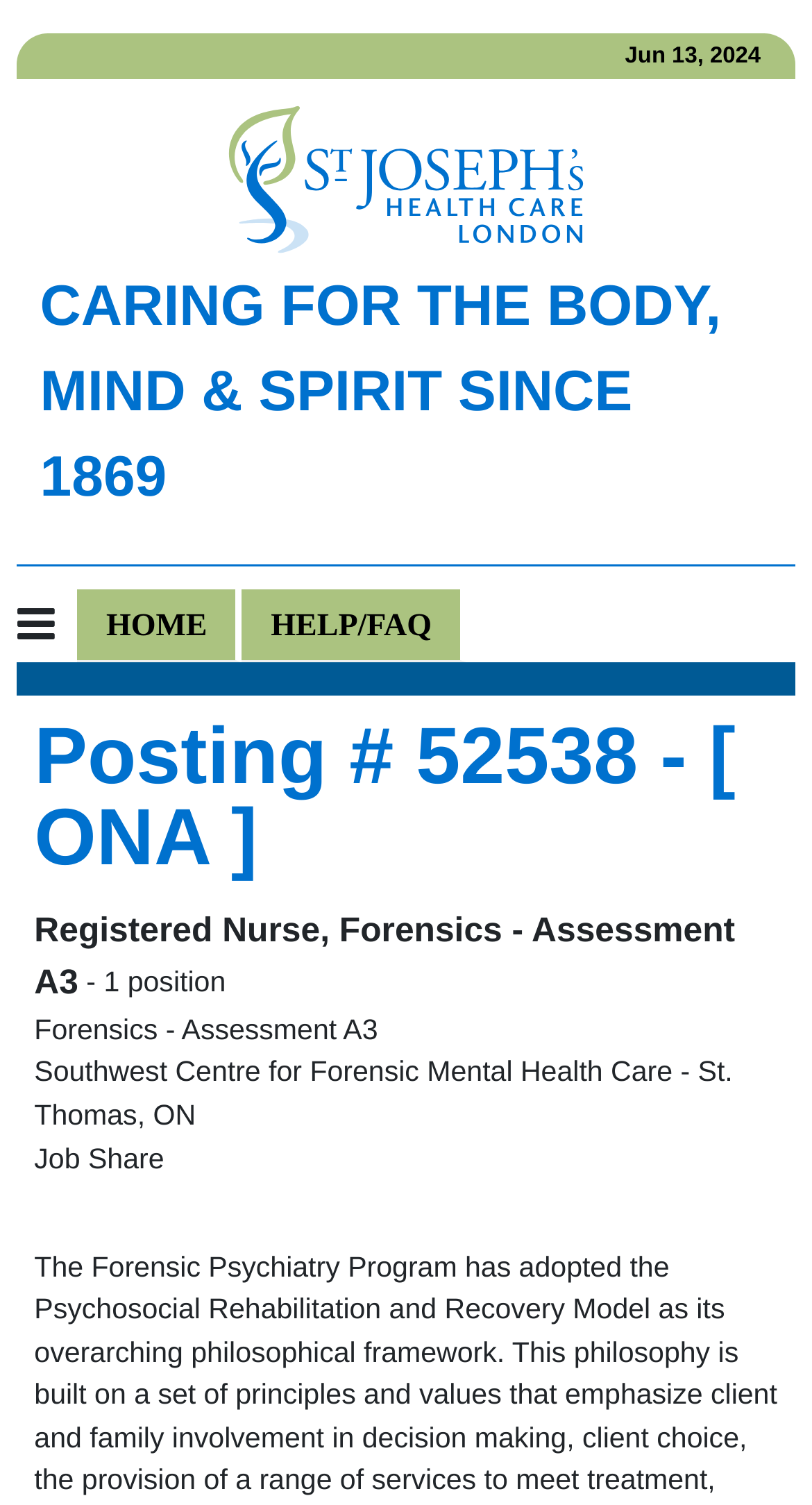Please identify the primary heading on the webpage and return its text.

Posting # 52538 - [ ONA ]